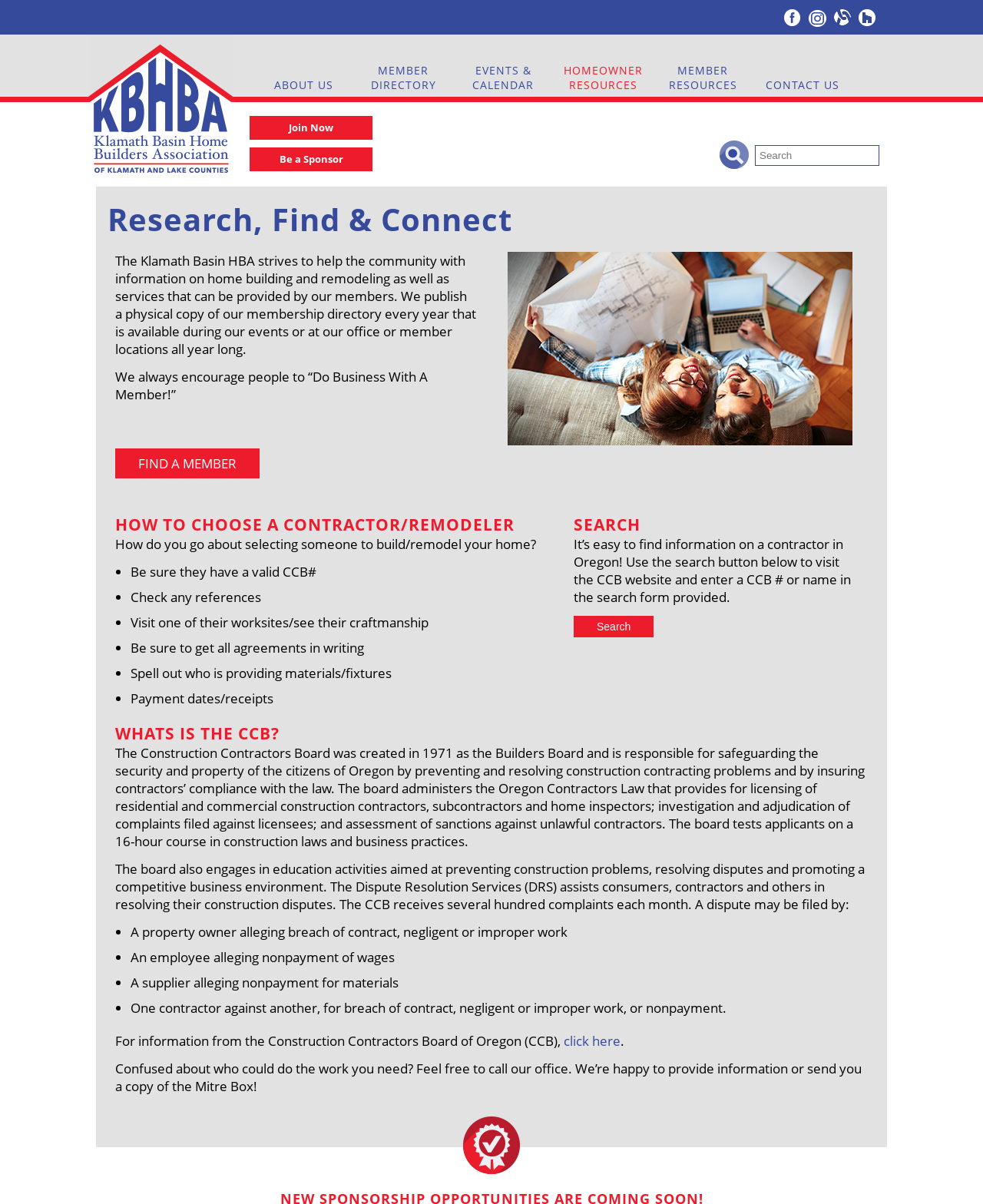Carefully examine the image and provide an in-depth answer to the question: What is the name of the organization?

Based on the webpage content, specifically the logo and the text 'The Klamath Basin HBA strives to help the community...', I can infer that the name of the organization is Klamath Basin HBA.